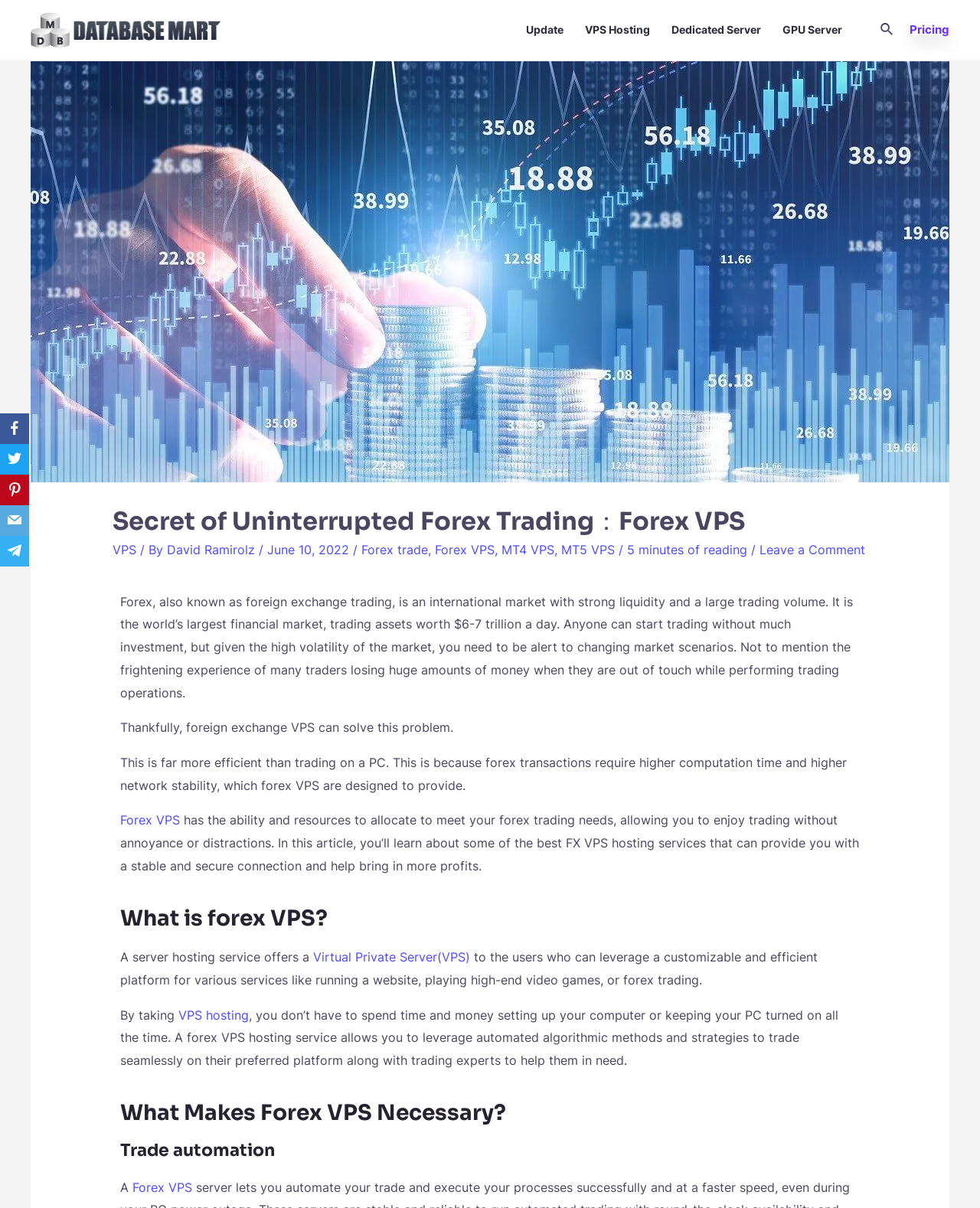Please mark the clickable region by giving the bounding box coordinates needed to complete this instruction: "Read the article about Forex VPS".

[0.122, 0.492, 0.87, 0.523]